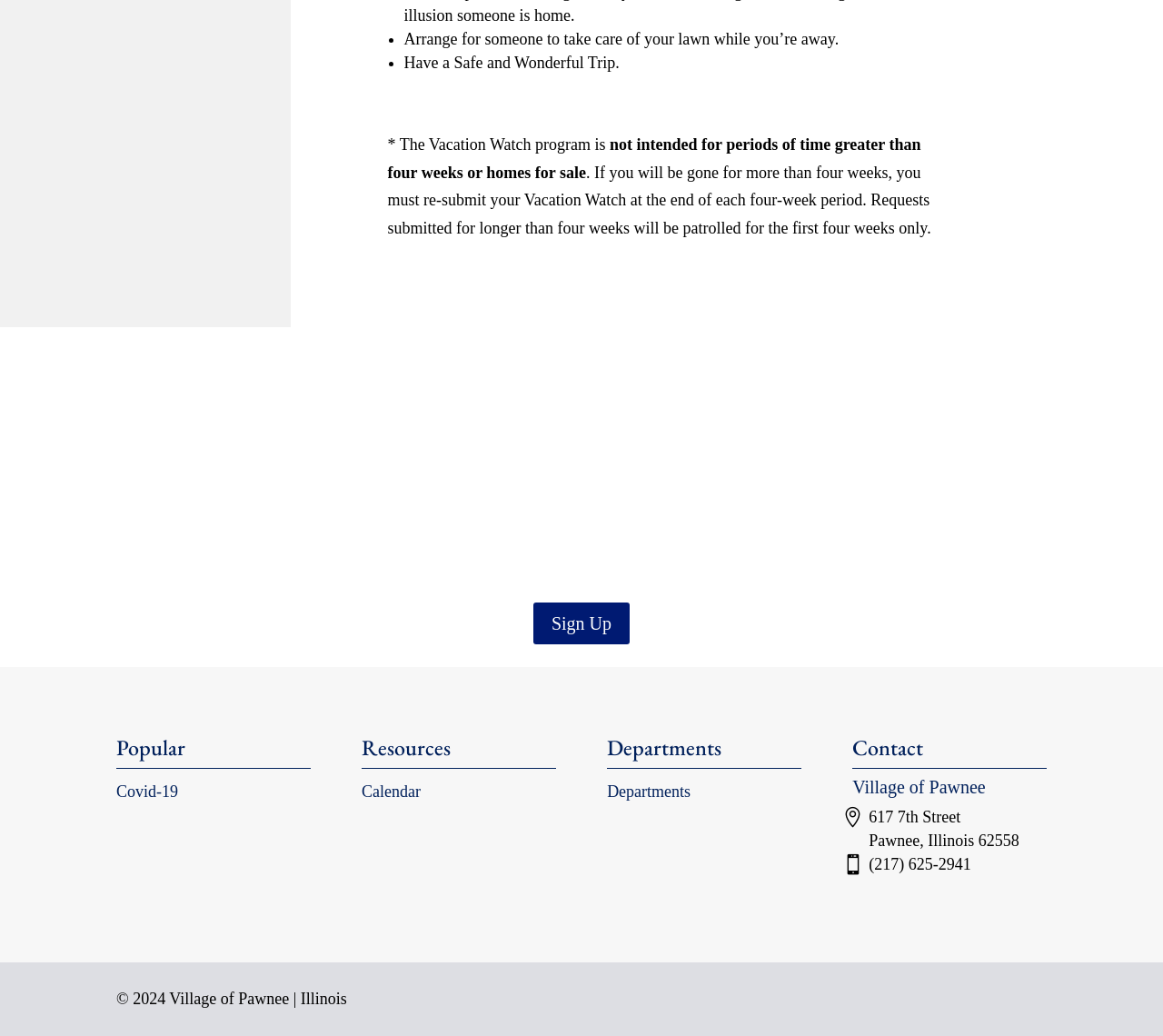Given the element description: "Services", predict the bounding box coordinates of this UI element. The coordinates must be four float numbers between 0 and 1, given as [left, top, right, bottom].

None